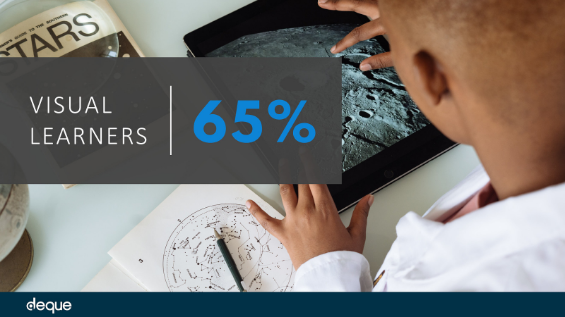What type of chart is shown below the tablet?
Carefully analyze the image and provide a thorough answer to the question.

The image shows visual aids, such as a star chart, below the tablet, indicating an educational or scientific context. The star chart is a visual aid that supports the learning process.